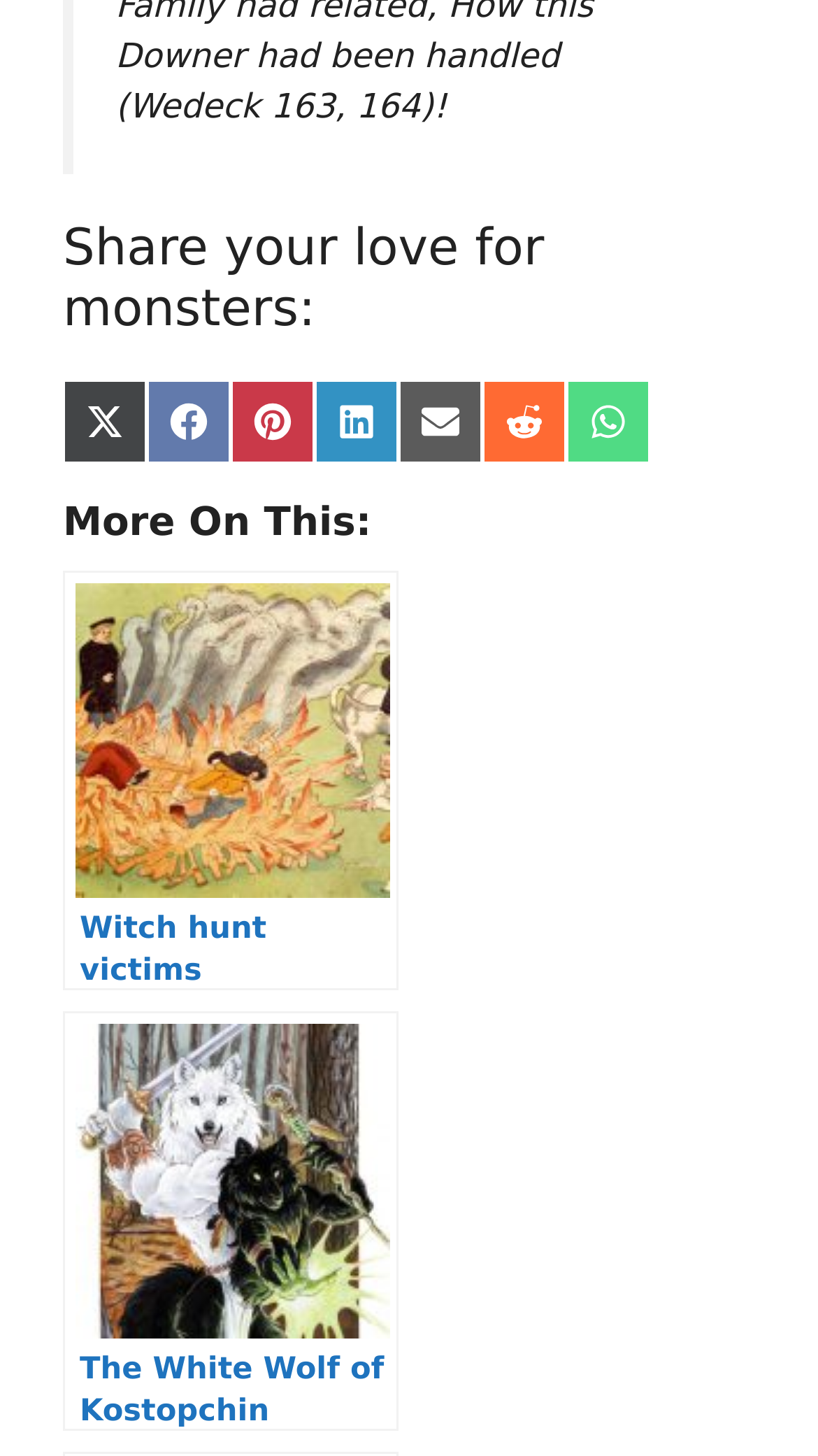How many links are there under 'More On This:'?
Please answer the question with as much detail and depth as you can.

The webpage has two links under the 'More On This:' heading: 'Witch hunt victims' and 'The White Wolf of Kostopchin'.